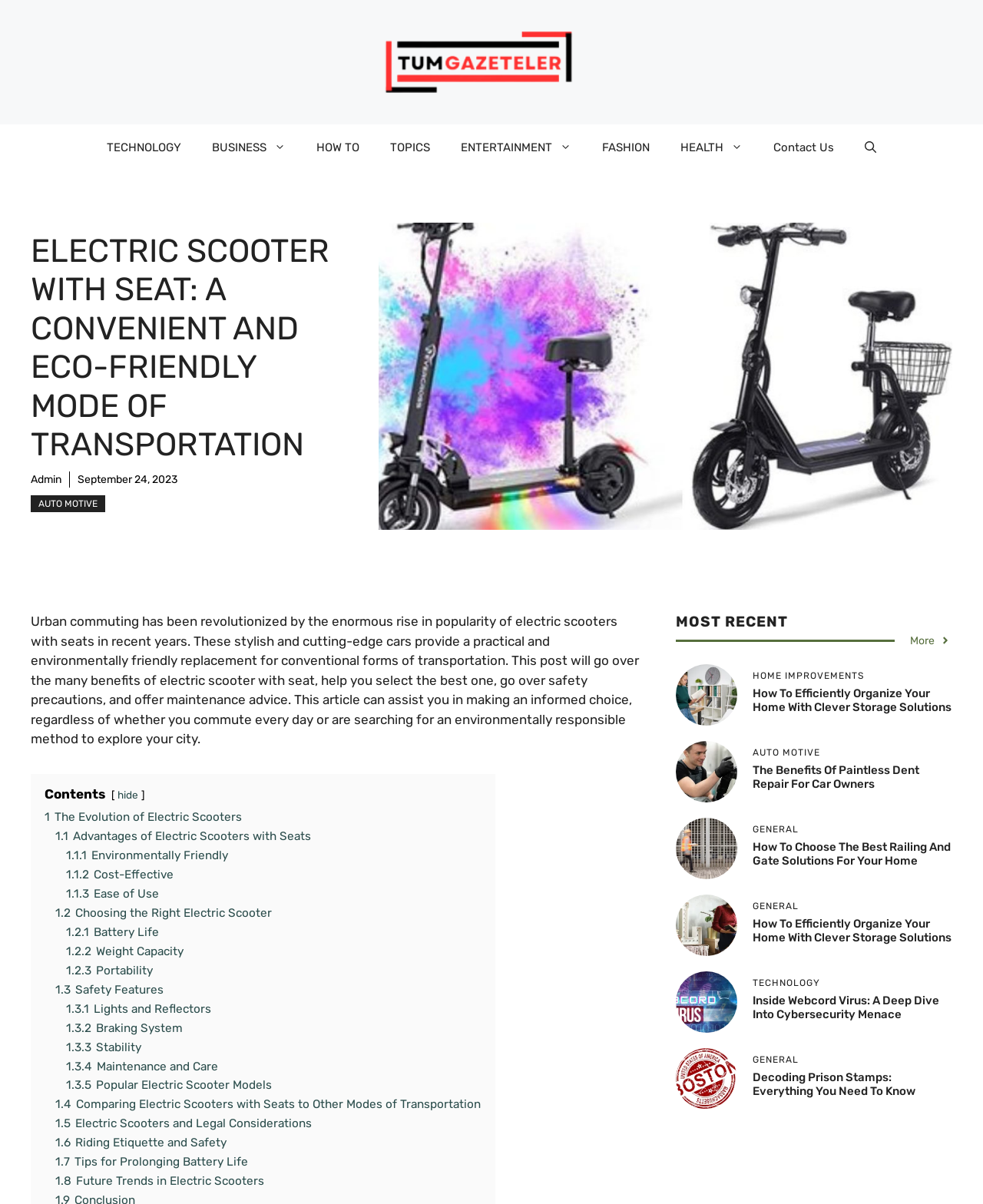Given the description aria-label="Search", predict the bounding box coordinates of the UI element. Ensure the coordinates are in the format (top-left x, top-left y, bottom-right x, bottom-right y) and all values are between 0 and 1.

None